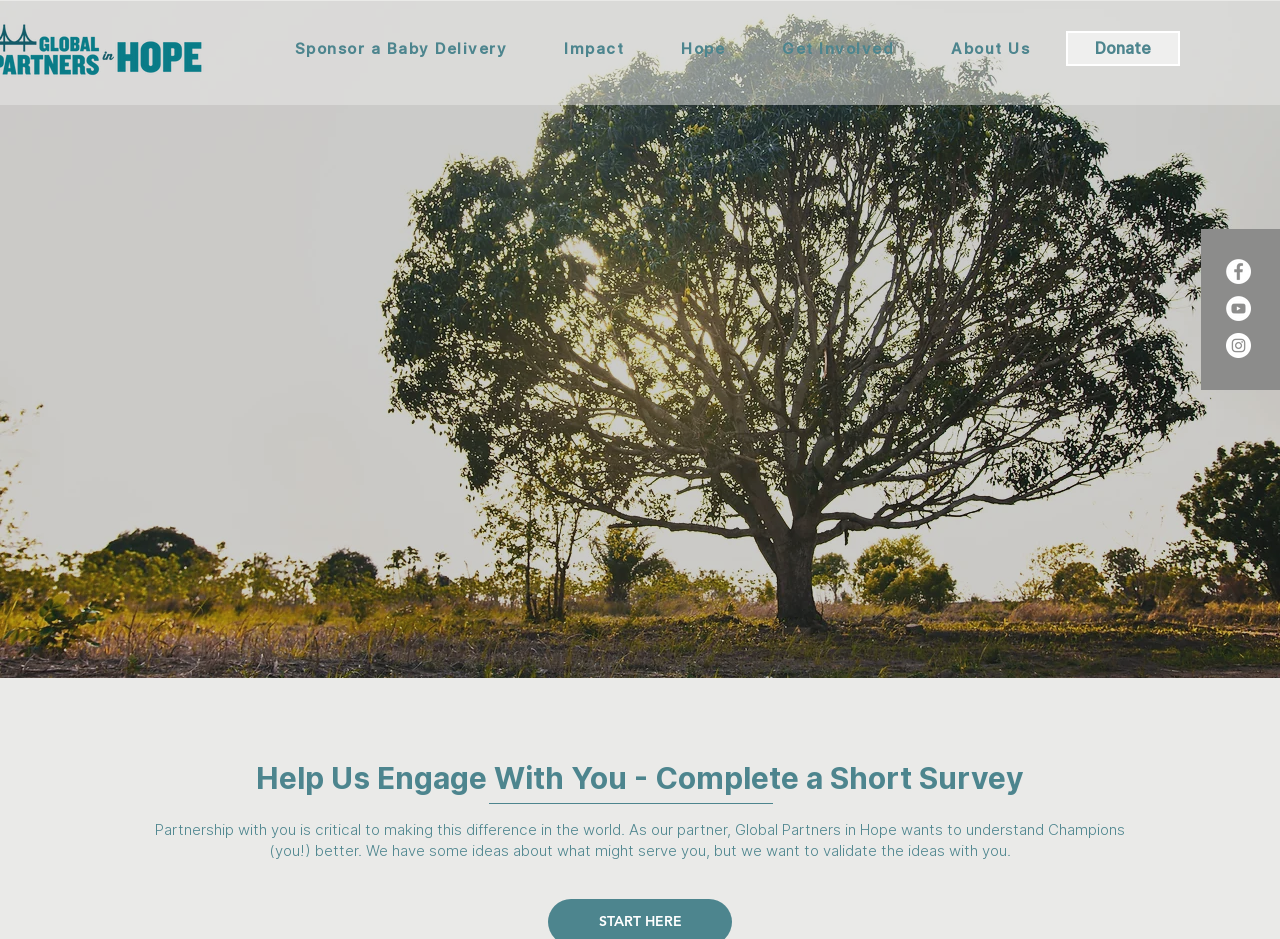Please indicate the bounding box coordinates of the element's region to be clicked to achieve the instruction: "Read the 'Sanitizer in the Neat and Disinfected Office' article". Provide the coordinates as four float numbers between 0 and 1, i.e., [left, top, right, bottom].

None